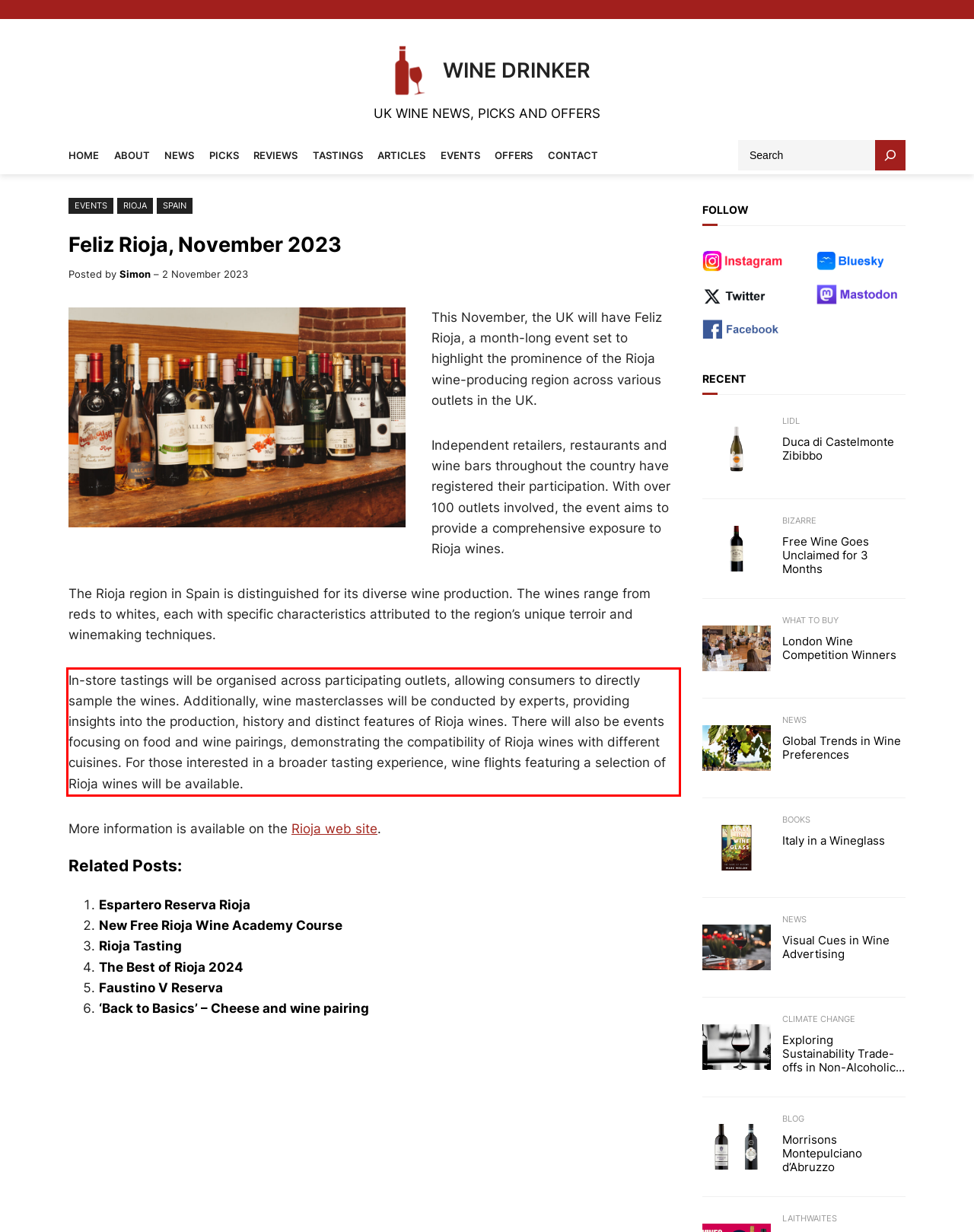Examine the webpage screenshot, find the red bounding box, and extract the text content within this marked area.

In-store tastings will be organised across participating outlets, allowing consumers to directly sample the wines. Additionally, wine masterclasses will be conducted by experts, providing insights into the production, history and distinct features of Rioja wines. There will also be events focusing on food and wine pairings, demonstrating the compatibility of Rioja wines with different cuisines. For those interested in a broader tasting experience, wine flights featuring a selection of Rioja wines will be available.